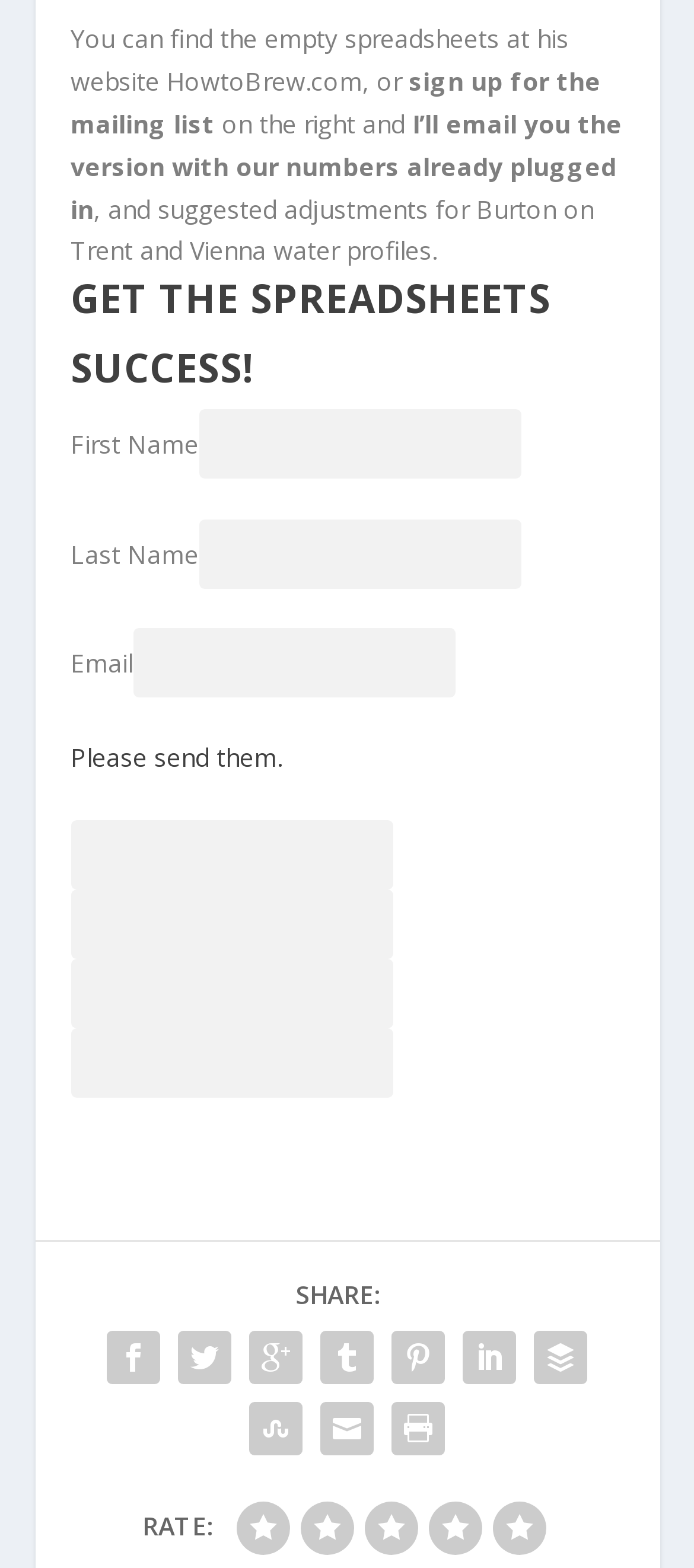What information is required to sign up for the mailing list?
Examine the image closely and answer the question with as much detail as possible.

The webpage has three text boxes labeled 'First Name', 'Last Name', and 'Email', which suggests that this information is required to sign up for the mailing list.